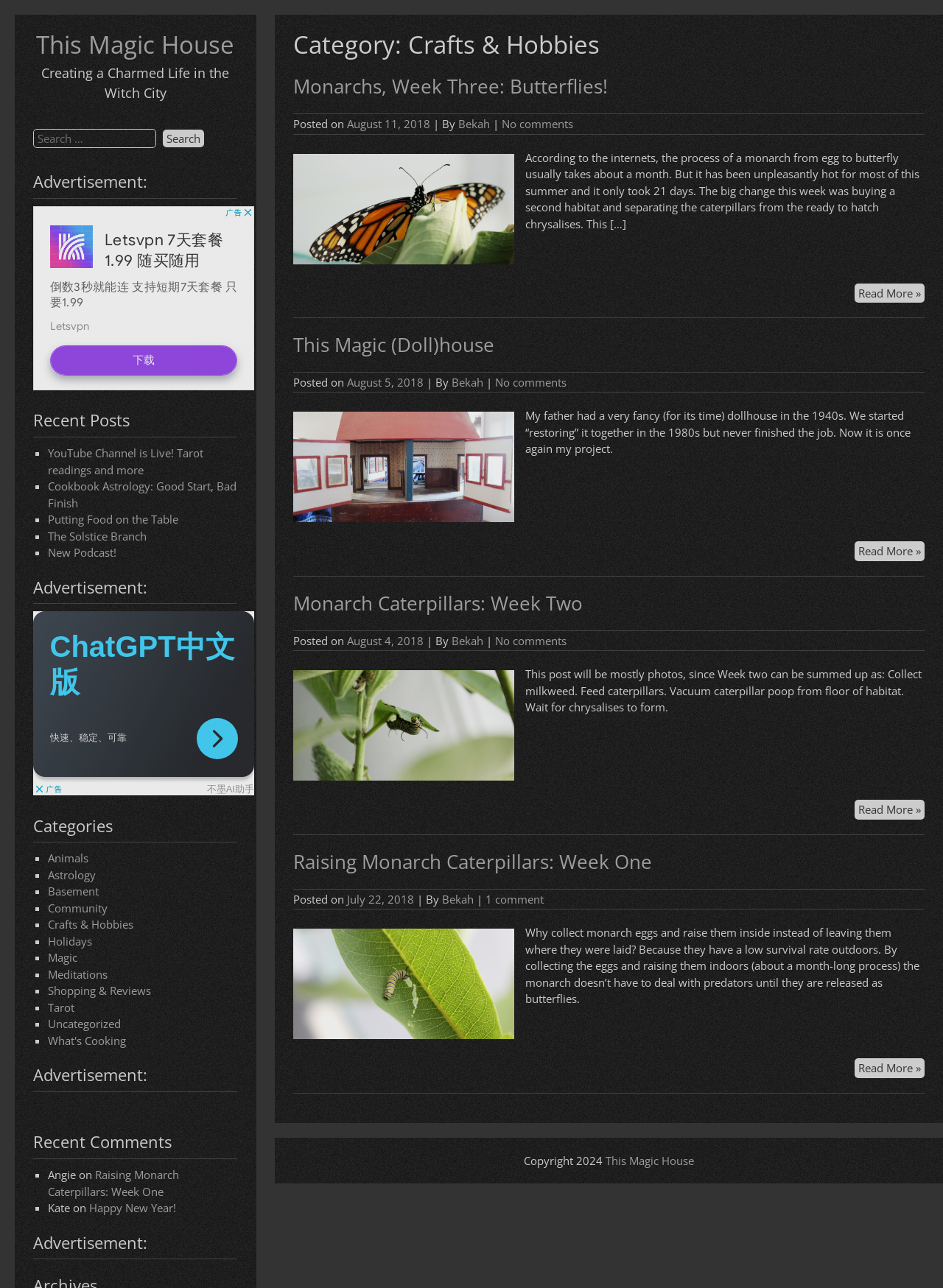Provide your answer to the question using just one word or phrase: What is the category of the first article?

Crafts & Hobbies